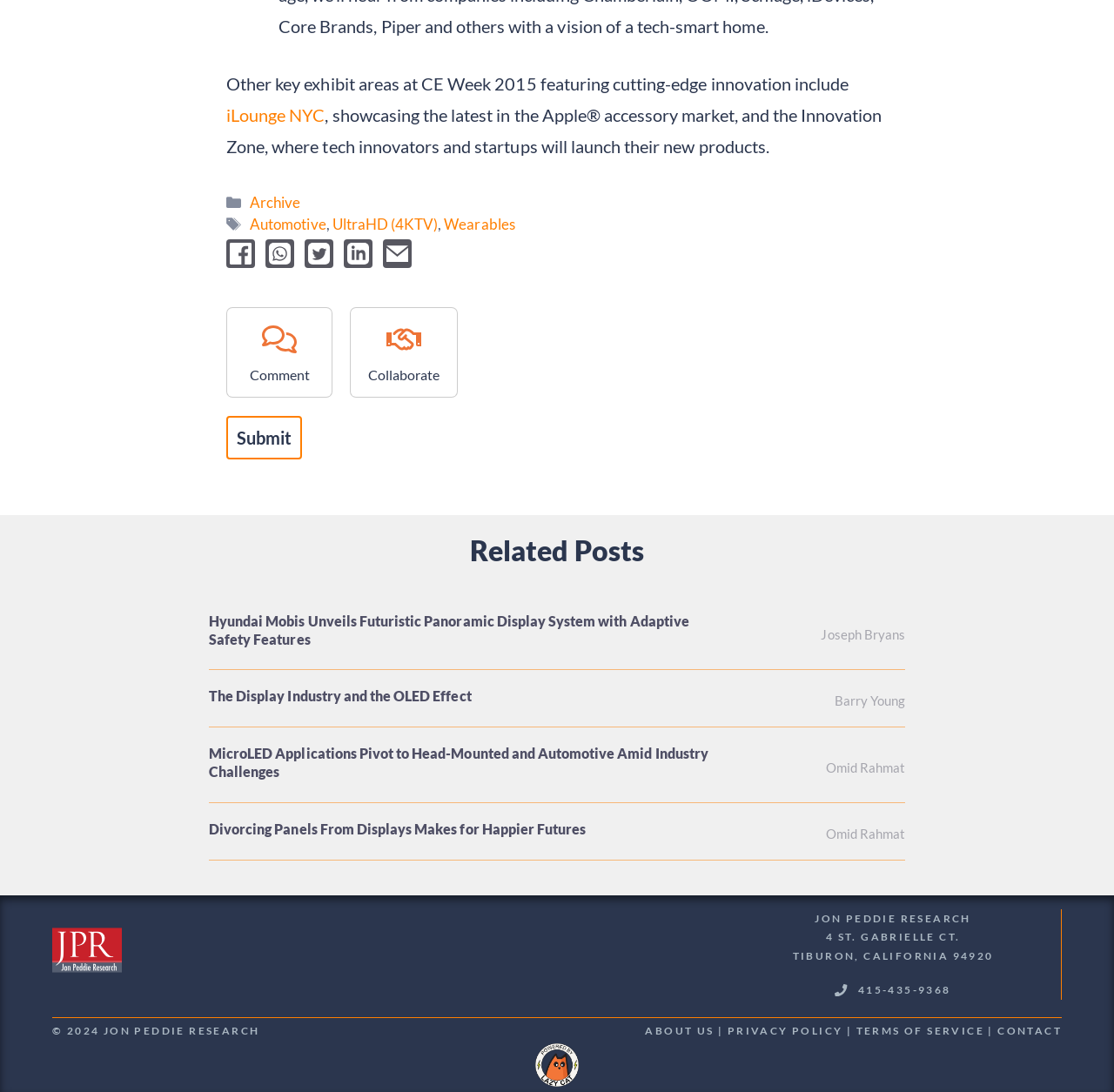Provide a one-word or brief phrase answer to the question:
What is the author of the post with the title 'The Display Industry and the OLED Effect'?

Barry Young